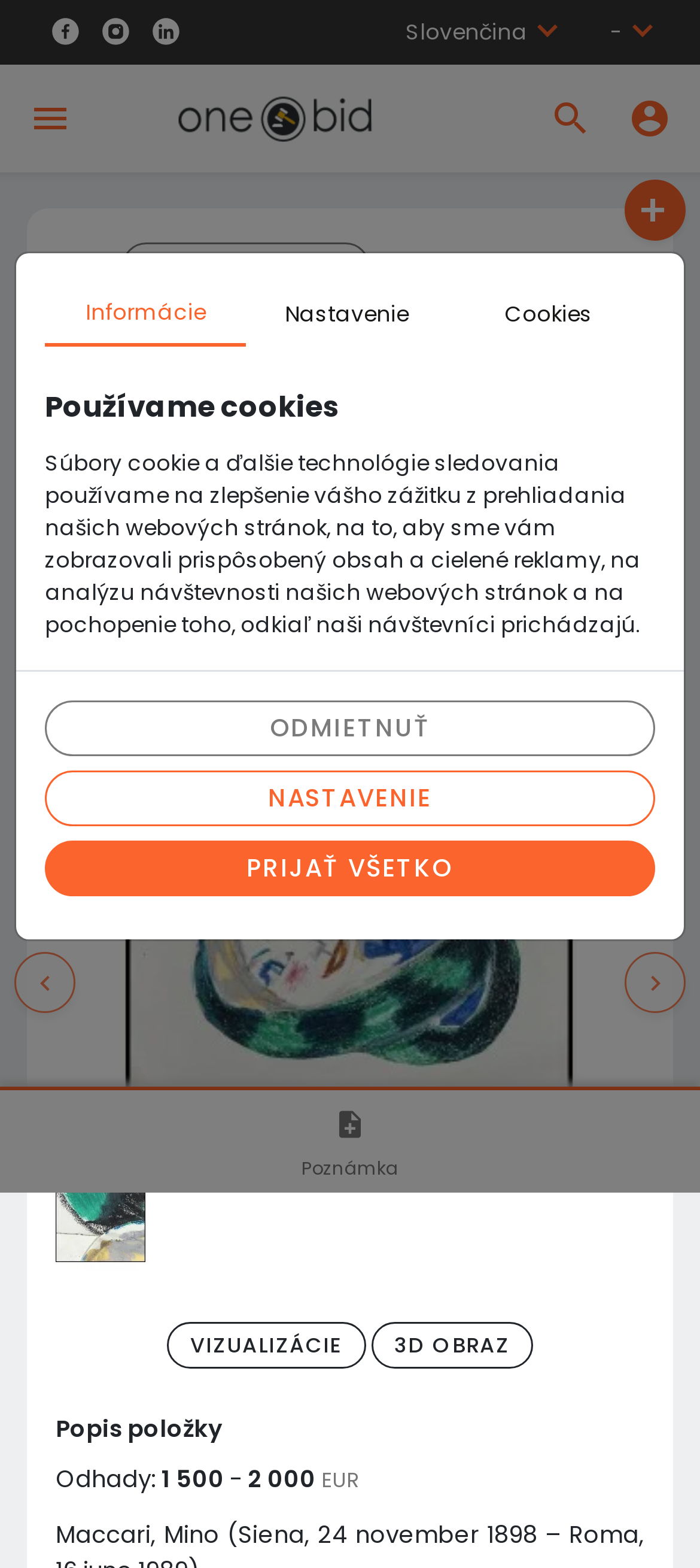What is the language of the webpage?
Please interpret the details in the image and answer the question thoroughly.

The webpage contains Slovak text, such as 'Slovenčina', 'Internetové dražby', and 'Popis položky', which suggests that the language of the webpage is Slovak.